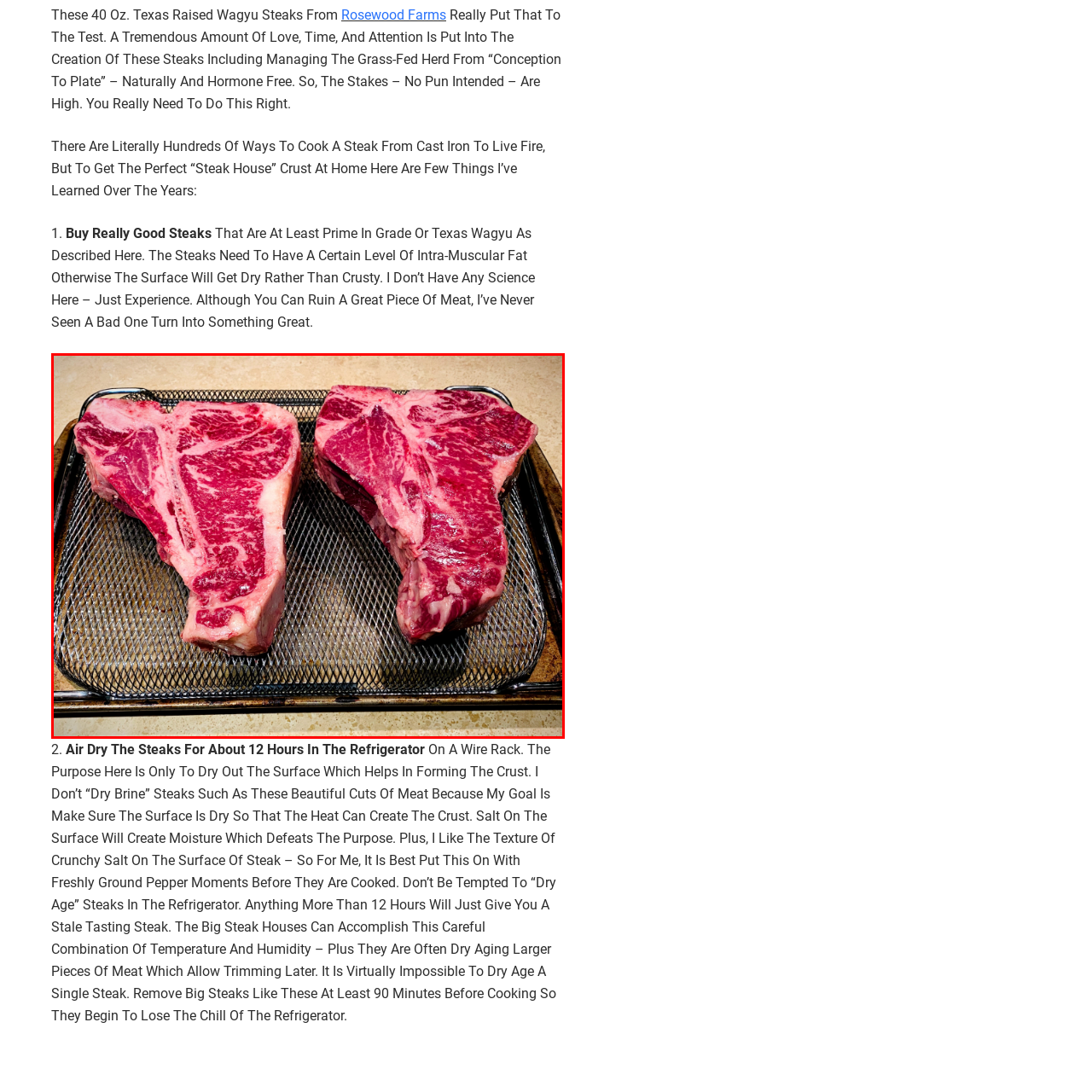Analyze the image highlighted by the red bounding box and give a one-word or phrase answer to the query: What is the background of the image?

Neutral